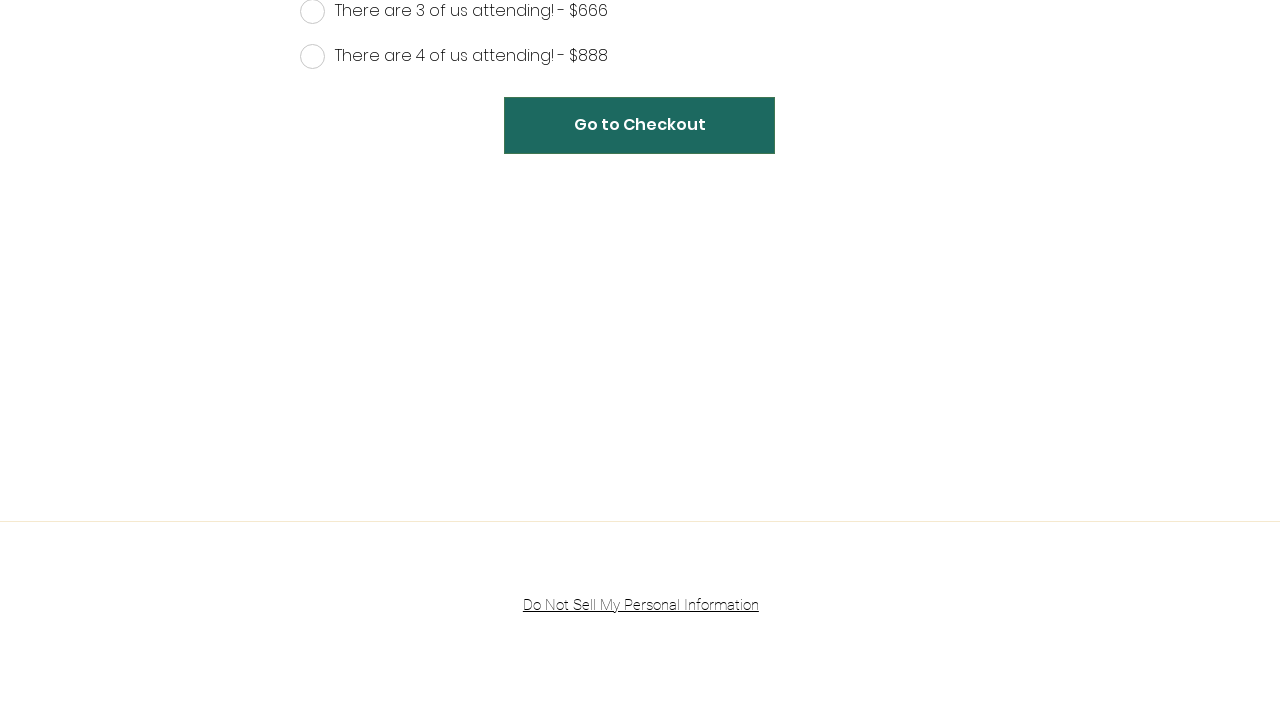Please determine the bounding box coordinates of the area that needs to be clicked to complete this task: 'Learn about life skills programs'. The coordinates must be four float numbers between 0 and 1, formatted as [left, top, right, bottom].

[0.862, 0.513, 0.955, 0.535]